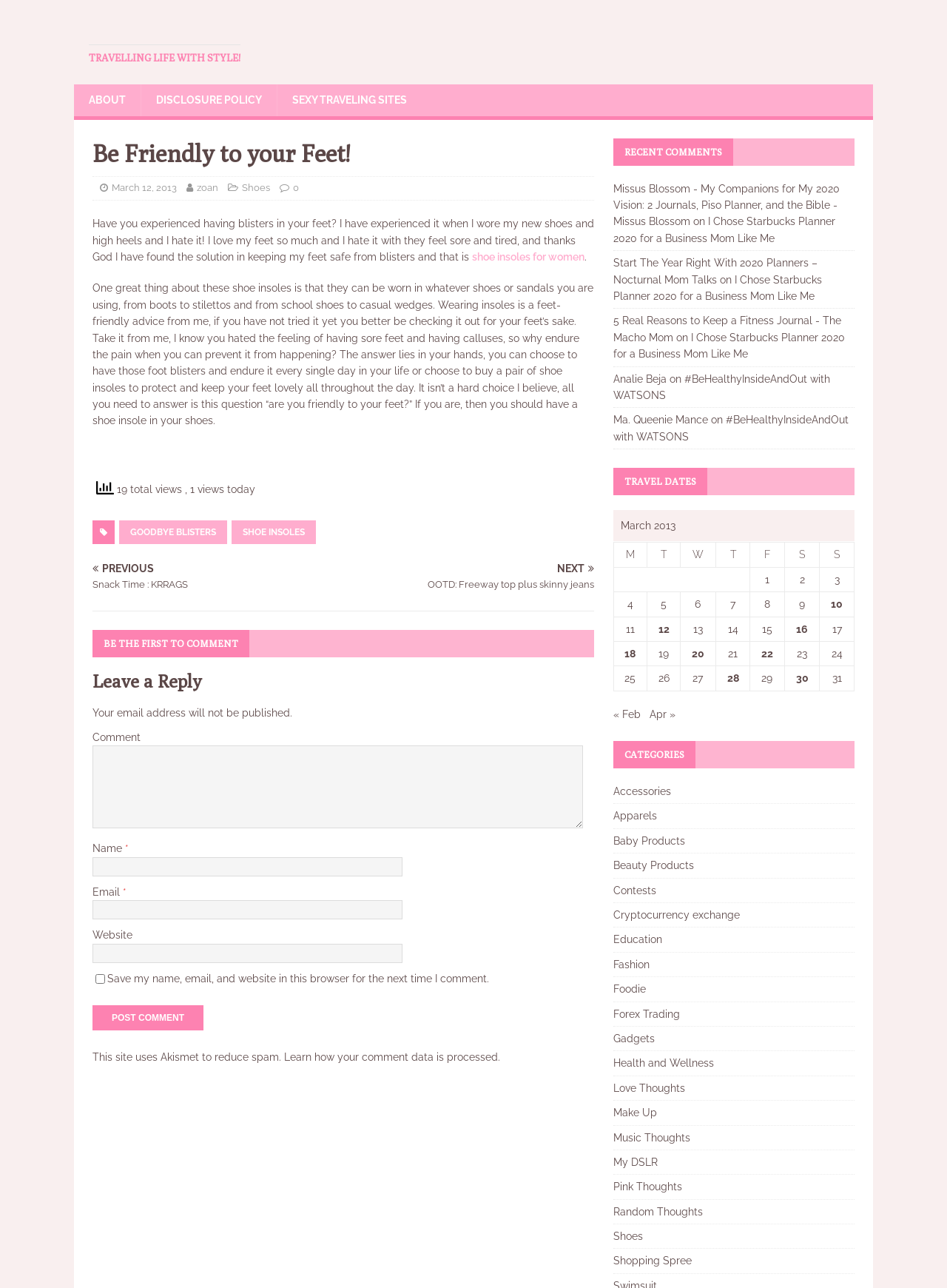Please find the bounding box coordinates of the section that needs to be clicked to achieve this instruction: "Check the recent comments".

[0.647, 0.107, 0.902, 0.129]